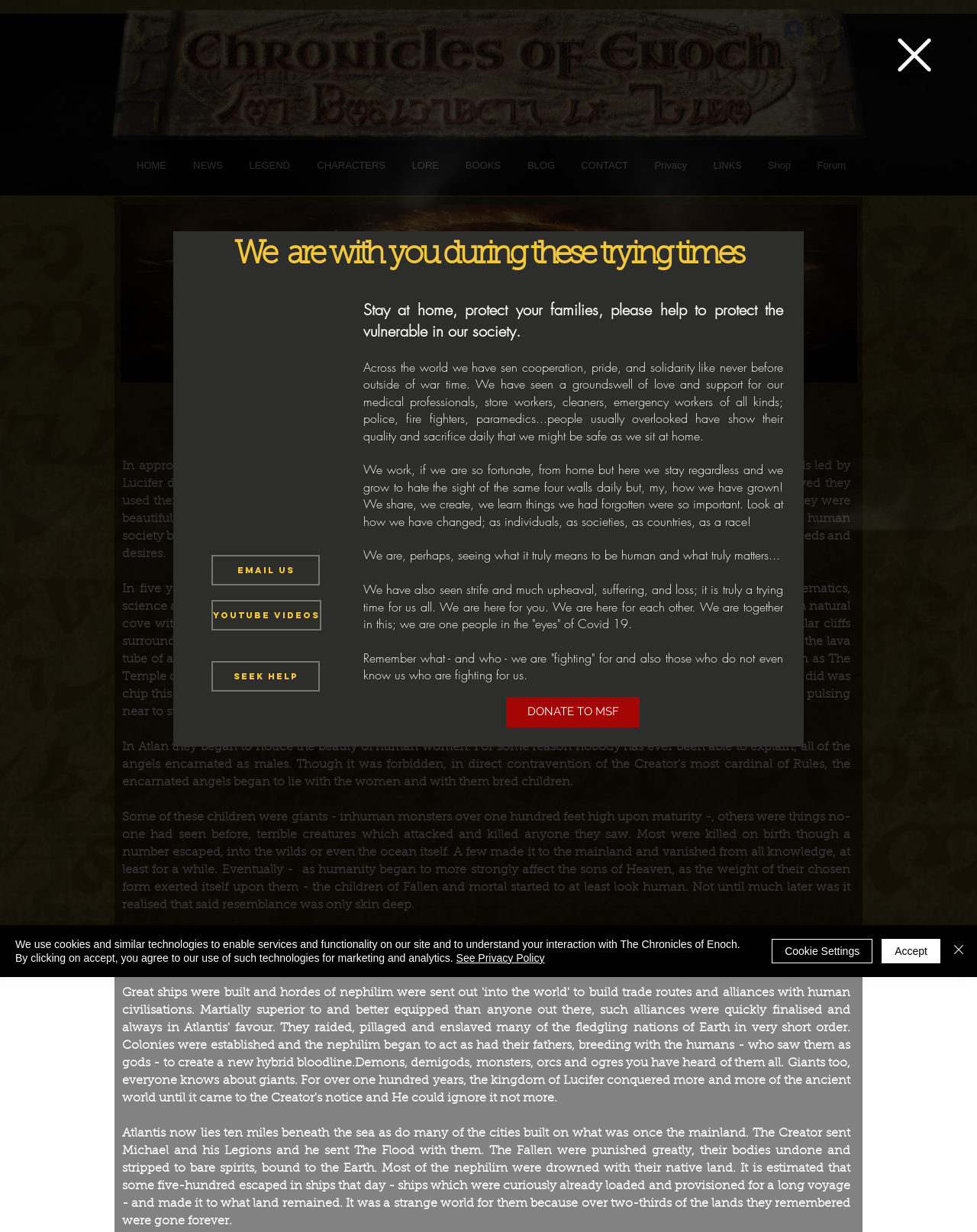Based on the element description War in Heaven, identify the bounding box coordinates for the UI element. The coordinates should be in the format (top-left x, top-left y, bottom-right x, bottom-right y) and within the 0 to 1 range.

[0.519, 0.374, 0.611, 0.384]